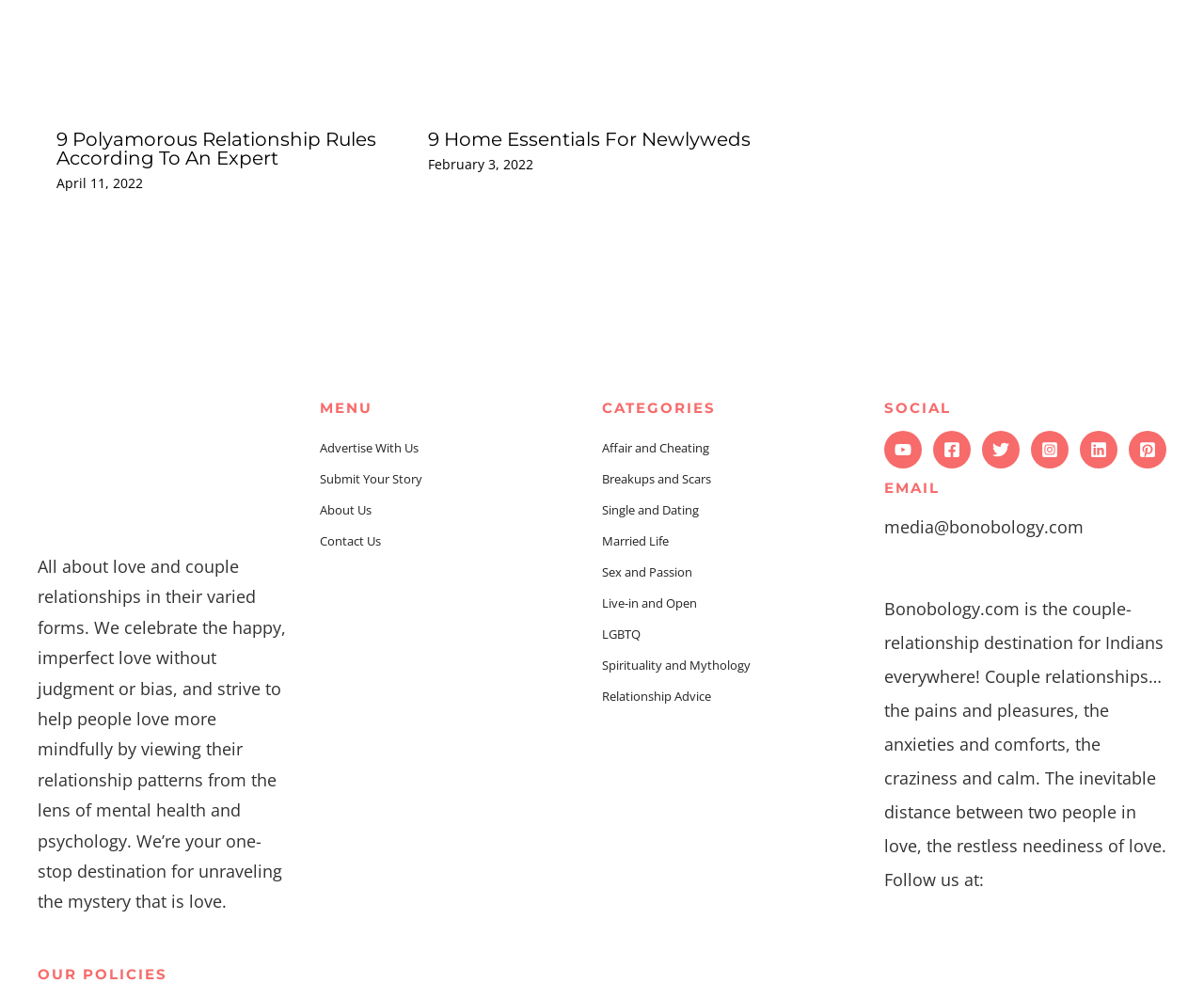Respond concisely with one word or phrase to the following query:
What social media platforms is the website on?

Multiple platforms